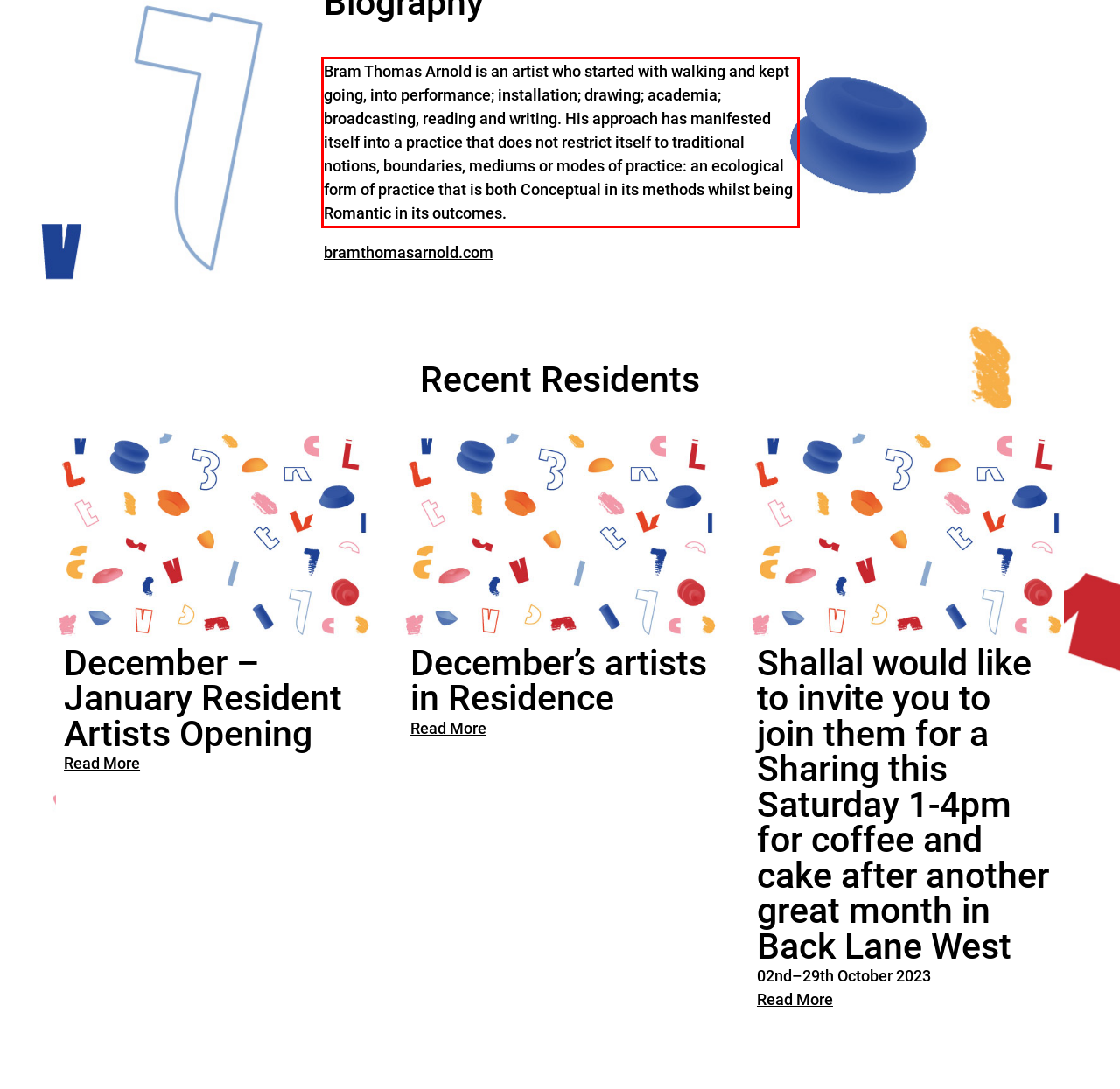Given the screenshot of a webpage, identify the red rectangle bounding box and recognize the text content inside it, generating the extracted text.

Bram Thomas Arnold is an artist who started with walking and kept going, into performance; installation; drawing; academia; broadcasting, reading and writing. His approach has manifested itself into a practice that does not restrict itself to traditional notions, boundaries, mediums or modes of practice: an ecological form of practice that is both Conceptual in its methods whilst being Romantic in its outcomes.